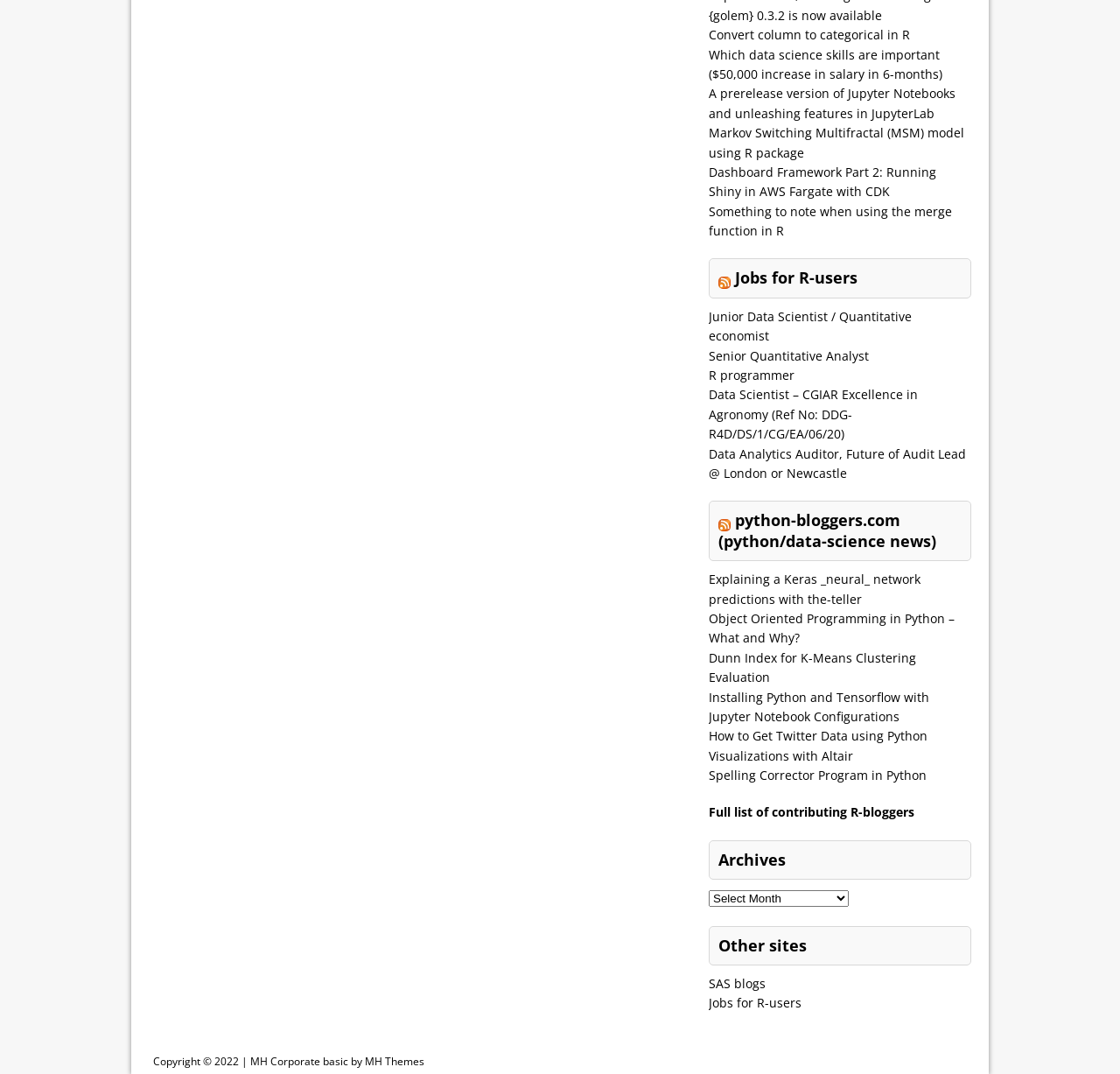Please determine the bounding box coordinates of the element's region to click in order to carry out the following instruction: "Visit the SAS blogs". The coordinates should be four float numbers between 0 and 1, i.e., [left, top, right, bottom].

[0.633, 0.908, 0.684, 0.923]